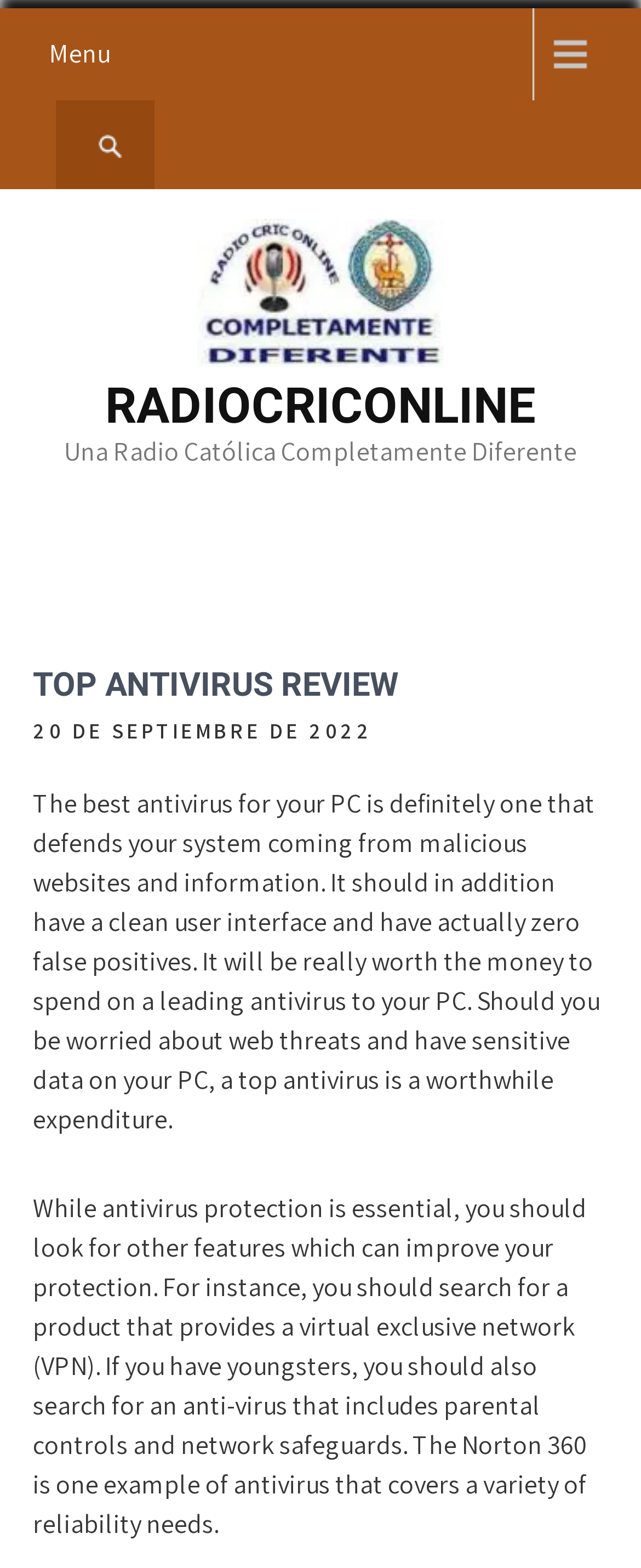Provide a one-word or short-phrase answer to the question:
What is the purpose of the antivirus software?

Defend system from malicious websites